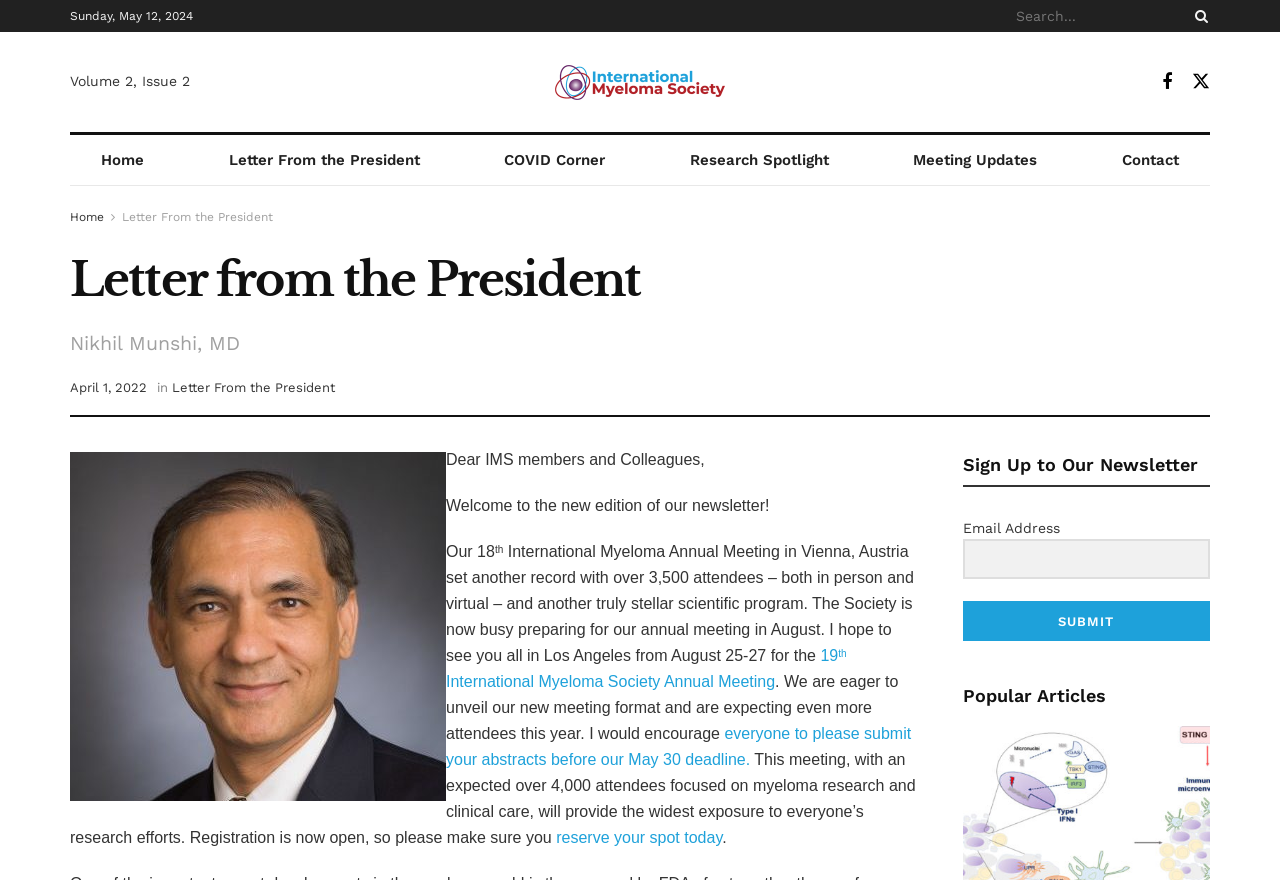Please identify the bounding box coordinates of the clickable element to fulfill the following instruction: "Click to register for the 19th International Myeloma Society Annual Meeting". The coordinates should be four float numbers between 0 and 1, i.e., [left, top, right, bottom].

[0.348, 0.735, 0.661, 0.784]